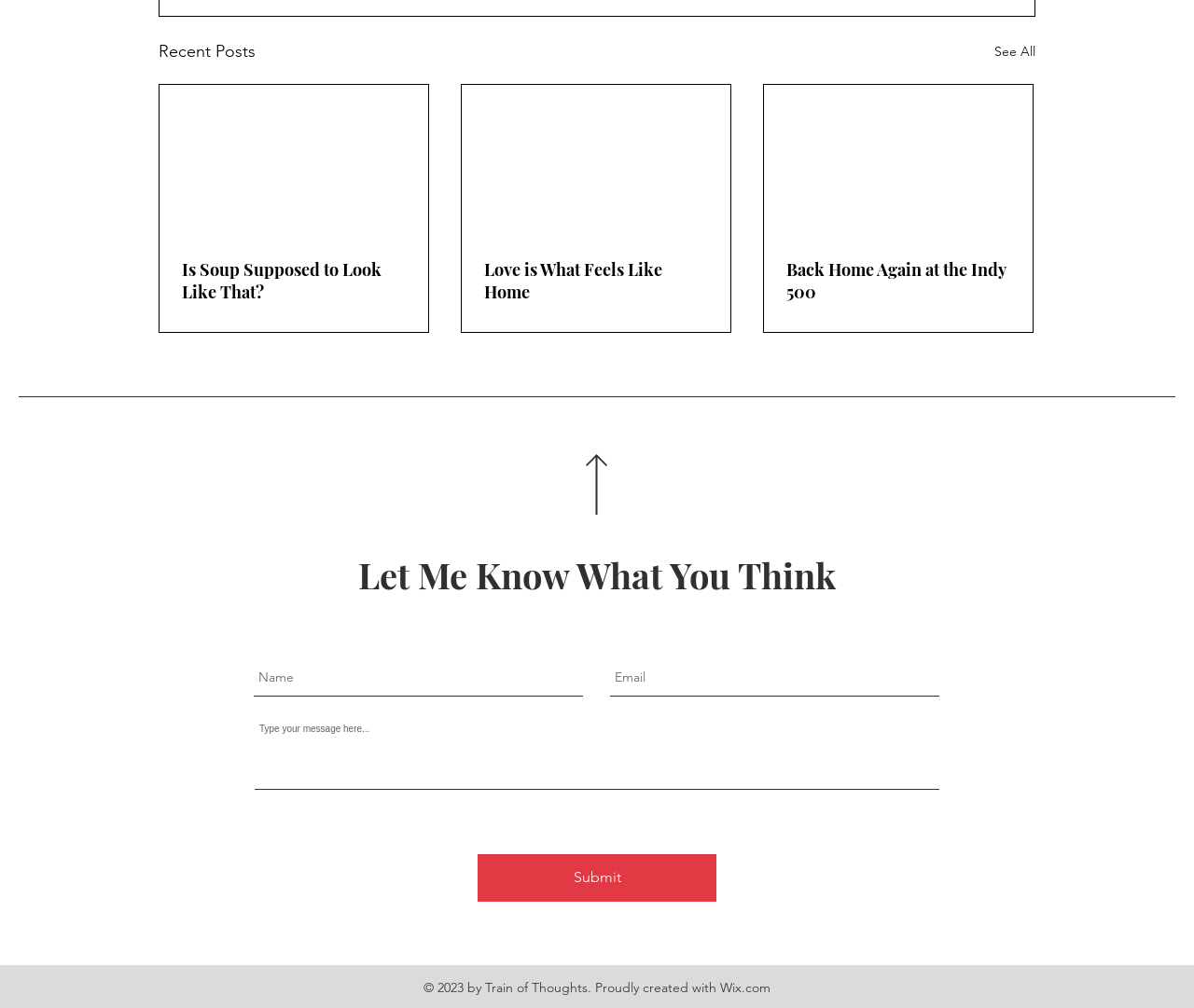What is required to submit the form?
Look at the image and answer the question using a single word or phrase.

Email